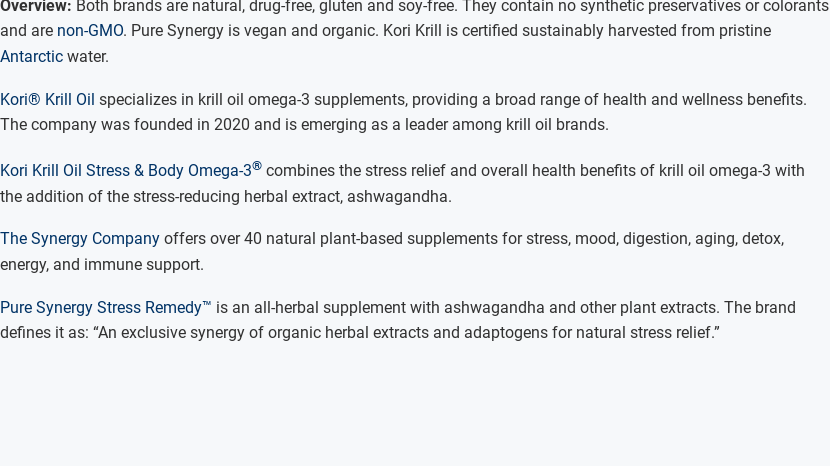List and describe all the prominent features within the image.

The image depicts a selection of omega-3 dietary supplements featured in an informative overview. The text accompanying the image highlights the key attributes of two natural brands: Kori Krill Oil and Pure Synergy. It notes that both brands are drug-free and free from gluten and soy, emphasizing a commitment to natural ingredients without synthetic preservatives or colorants. Kori Krill Oil specializes in krill omega-3 supplements that offer numerous health and wellness benefits, having quickly positioned itself as a leading brand since its founding in 2020. Additionally, the Kori Krill Oil Stress & Body Omega-3 product merges the stress relief effects of krill oil with the herbal extract ashwagandha. The Synergy Company, which offers over 40 plant-based supplements, is also highlighted for its Pure Synergy Stress Remedy, an all-herbal product aimed at natural stress relief through the synergy of organic extracts and adaptogens. This image serves as a visual representation of the benefits of these supplements in promoting overall health and wellness.